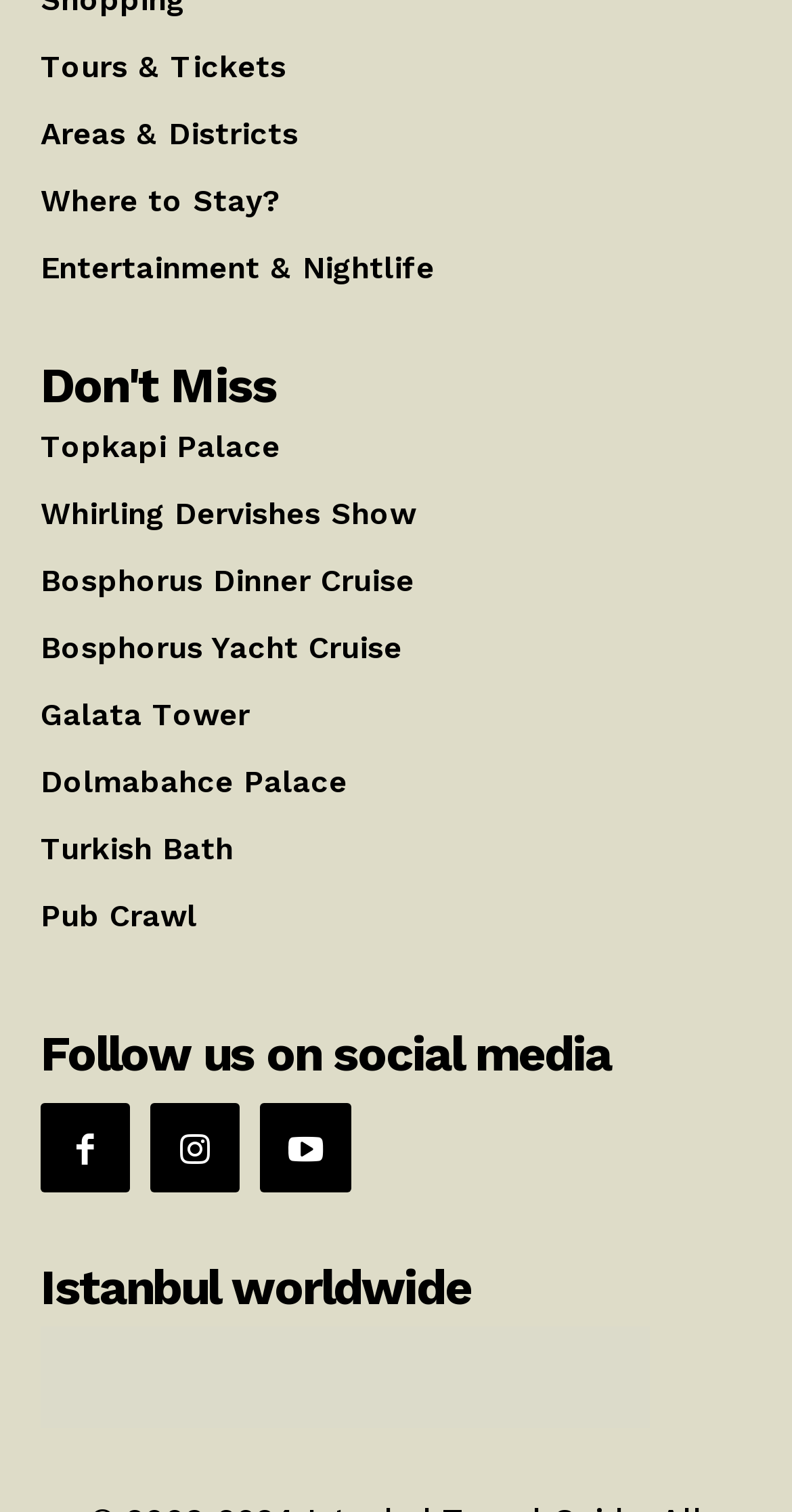Could you specify the bounding box coordinates for the clickable section to complete the following instruction: "View Topkapi Palace"?

[0.051, 0.284, 0.949, 0.308]